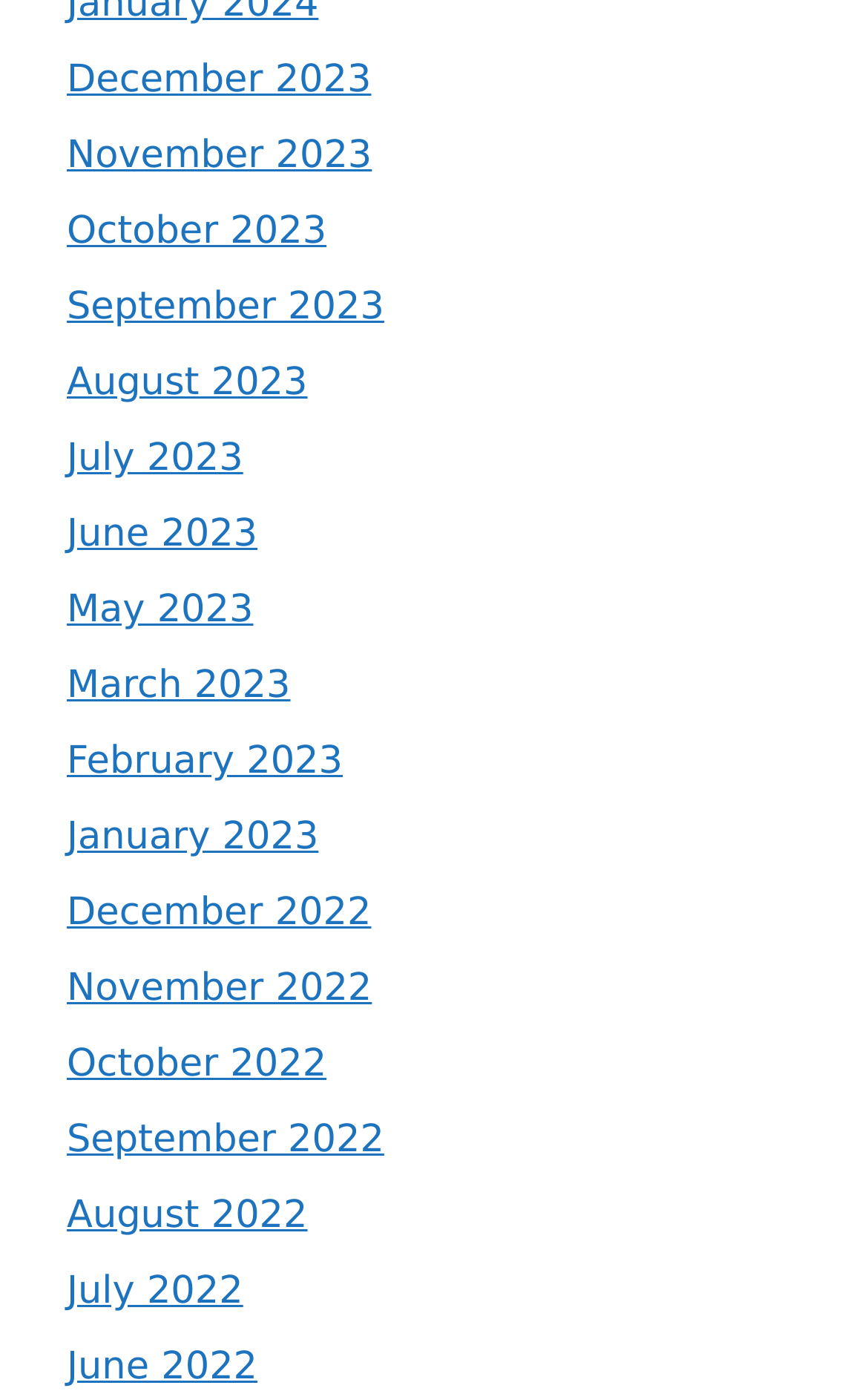What is the earliest month listed?
Refer to the image and provide a one-word or short phrase answer.

December 2022